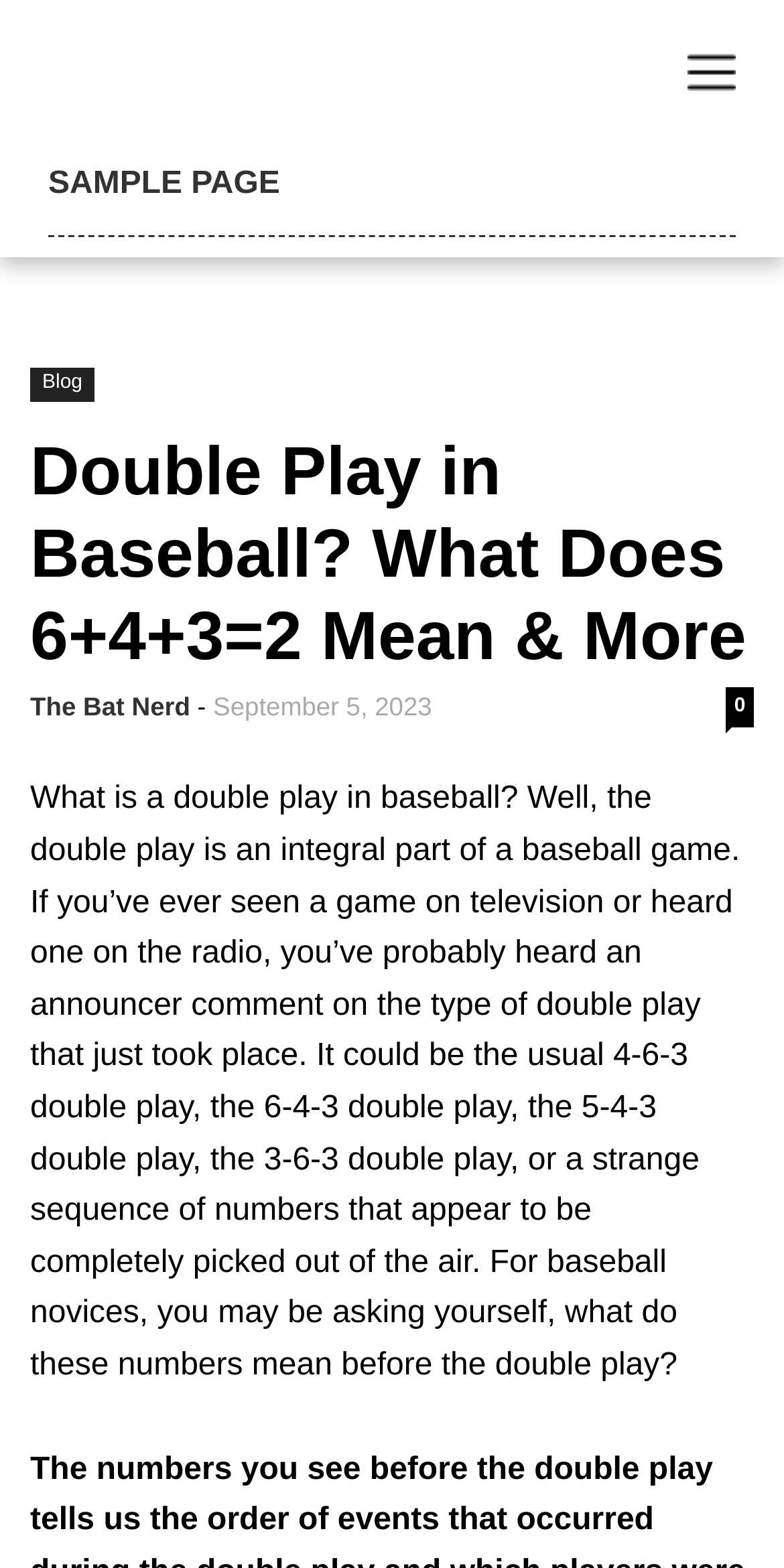What is the topic of the article?
Analyze the screenshot and provide a detailed answer to the question.

I found the topic of the article by reading the main heading and the first paragraph of the article. The main heading says 'Double Play in Baseball? What Does 6+4+3=2 Mean & More' and the first paragraph explains what a double play is in baseball.